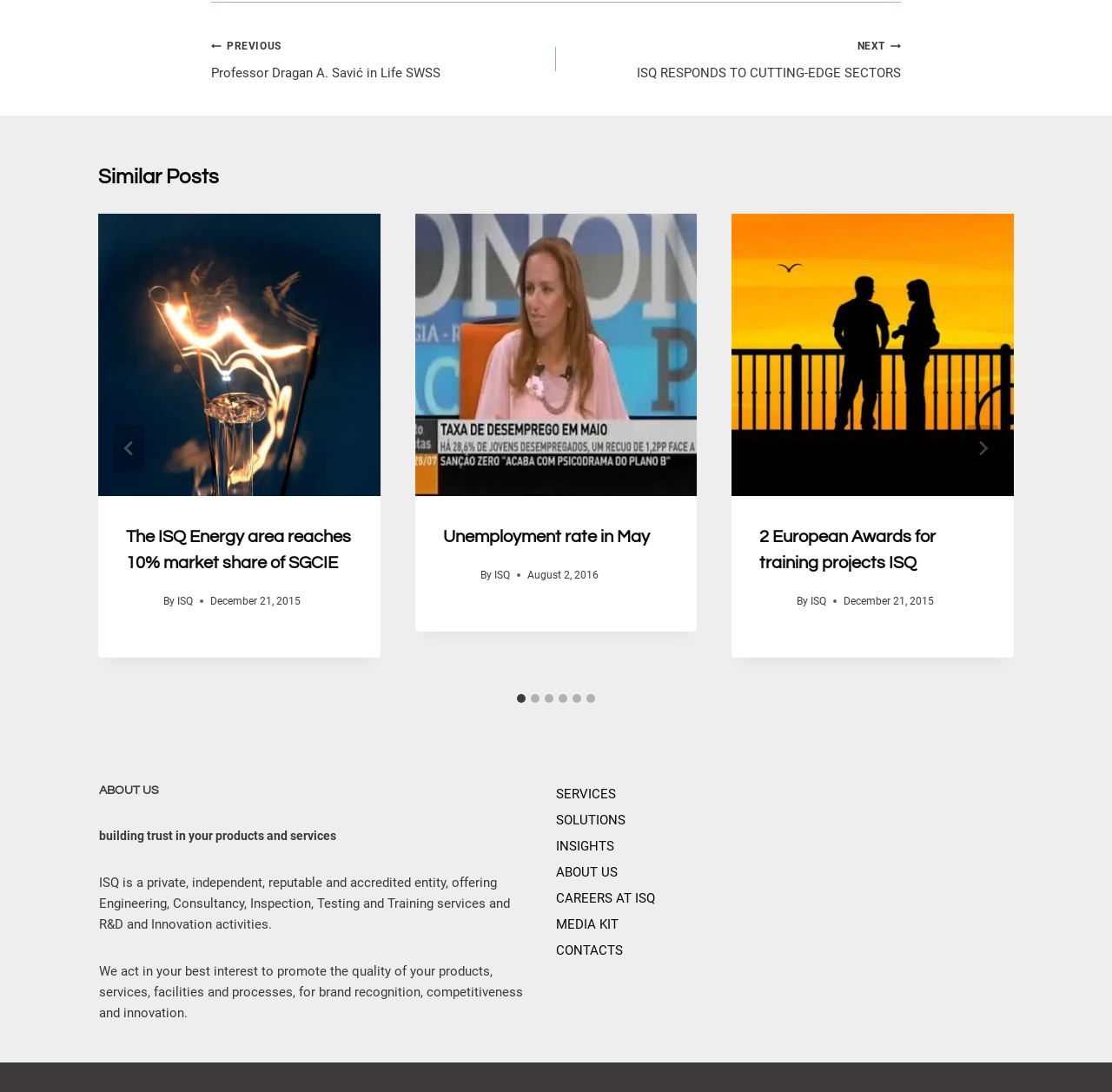Could you indicate the bounding box coordinates of the region to click in order to complete this instruction: "View post about ISQ Energy area".

[0.088, 0.196, 0.342, 0.454]